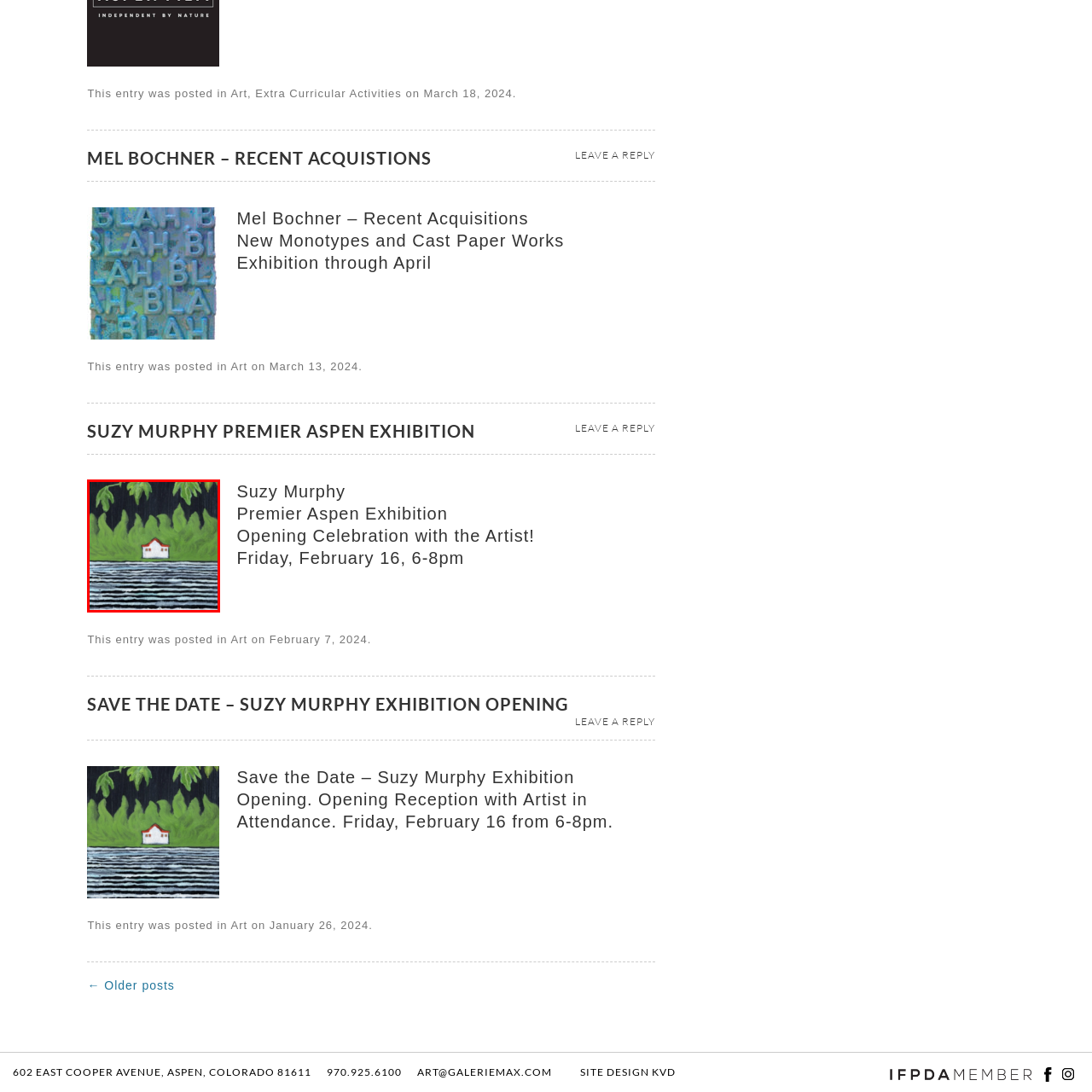What kind of ambiance does the dark trees create?
Examine the red-bounded area in the image carefully and respond to the question with as much detail as possible.

The caption states that 'the house stands prominently in the foreground, contrasting against the backdrop of dark trees that create a moody ambiance', suggesting that the dark trees contribute to a somber or introspective atmosphere.